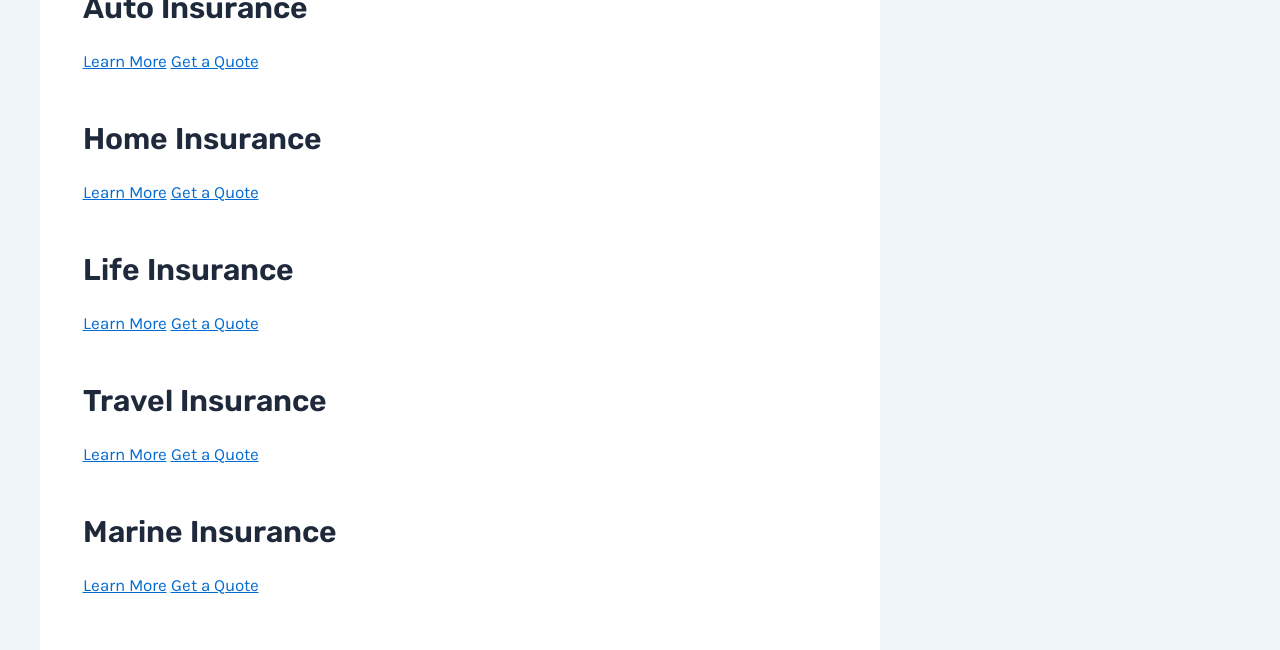Indicate the bounding box coordinates of the element that needs to be clicked to satisfy the following instruction: "Get a quote for home insurance". The coordinates should be four float numbers between 0 and 1, i.e., [left, top, right, bottom].

[0.133, 0.079, 0.202, 0.109]